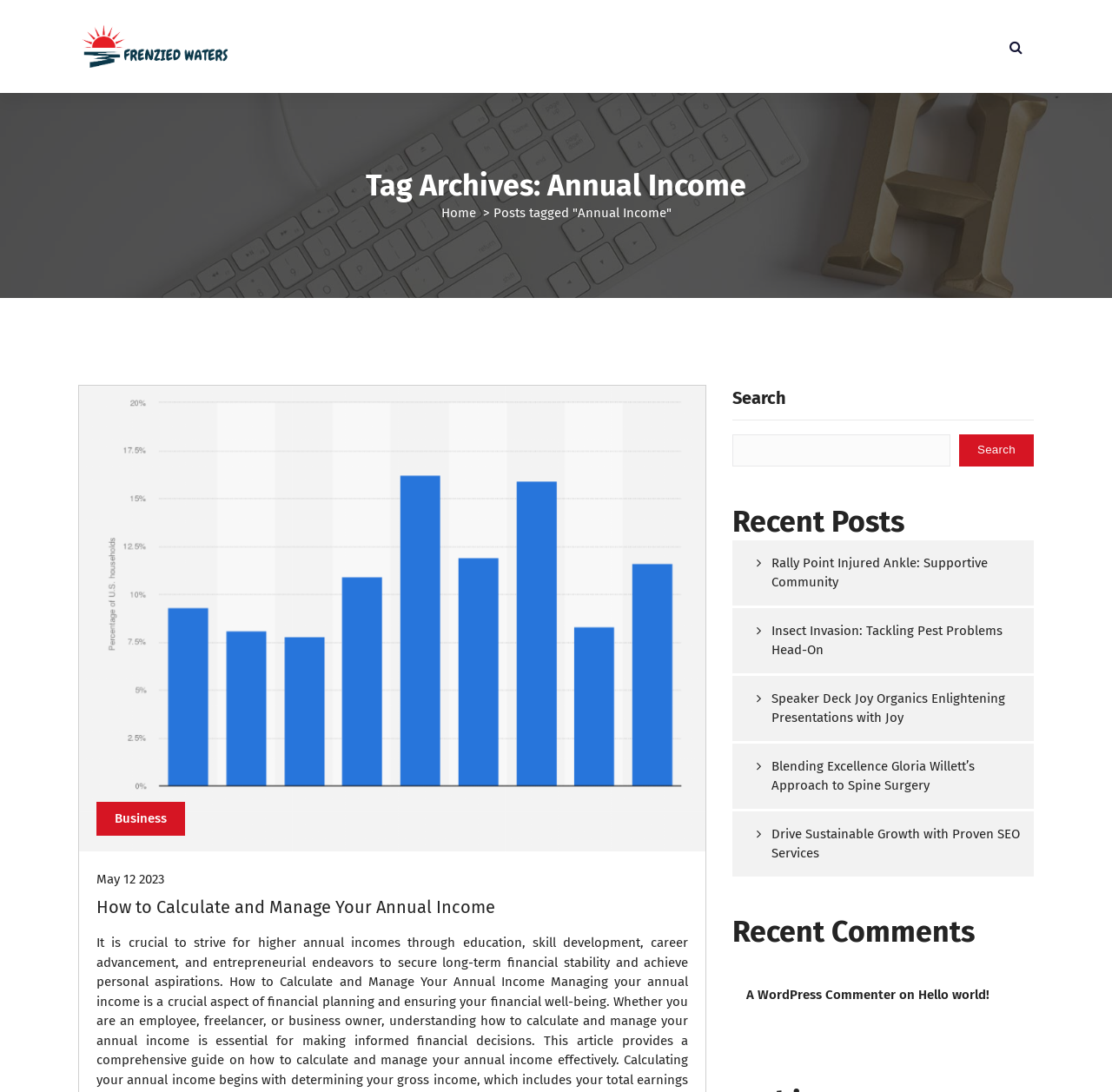Please find the bounding box coordinates of the element's region to be clicked to carry out this instruction: "Check recent comments".

[0.659, 0.837, 0.93, 0.87]